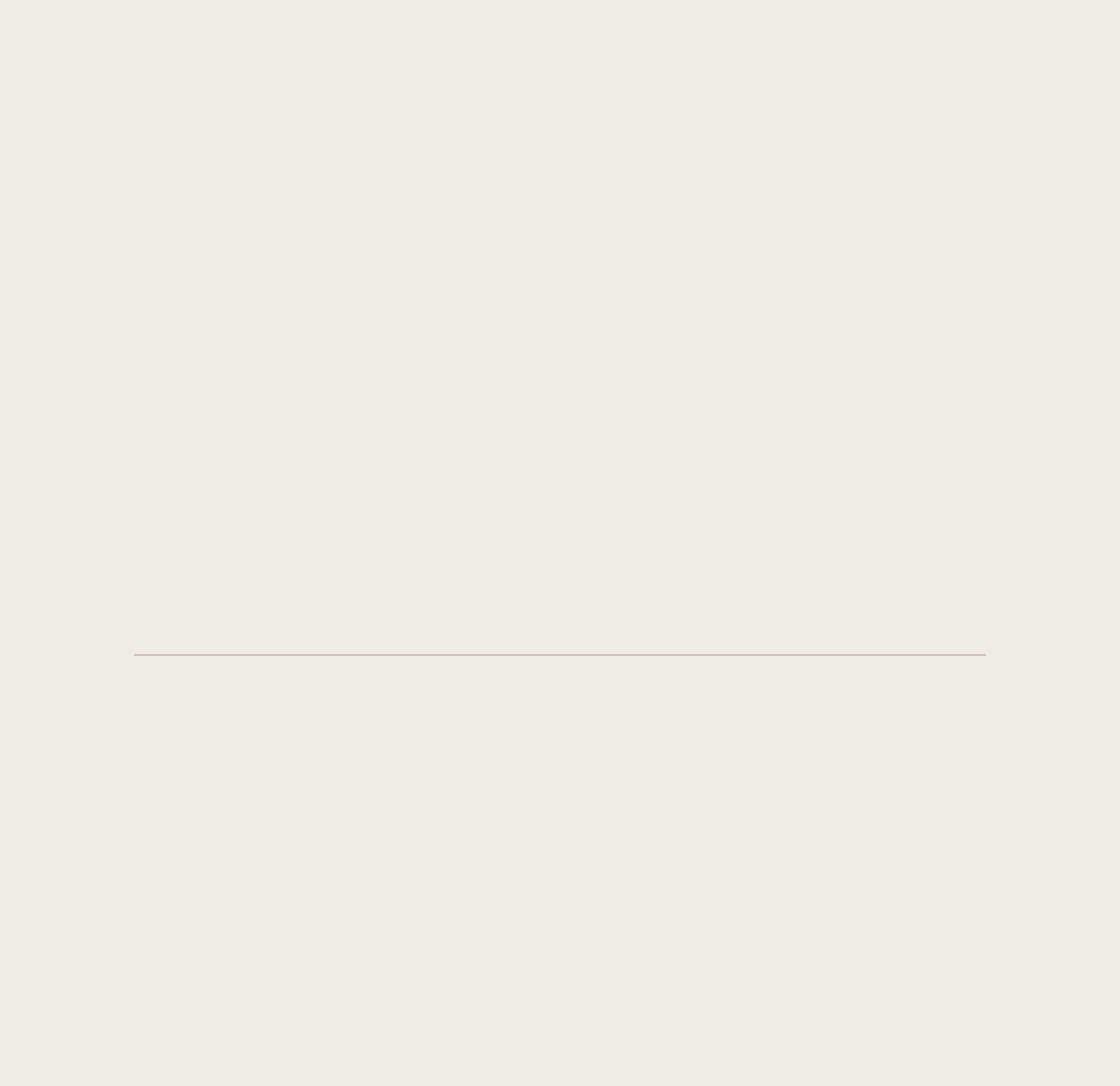How many links are there in the footer section?
Answer the question with as much detail as you can, using the image as a reference.

The footer section contains links to 'Terms of use', 'Privacy', 'Hondsrugpark', 'Vastint', and other pages. By counting these links, we can determine that there are 6 links in the footer section.